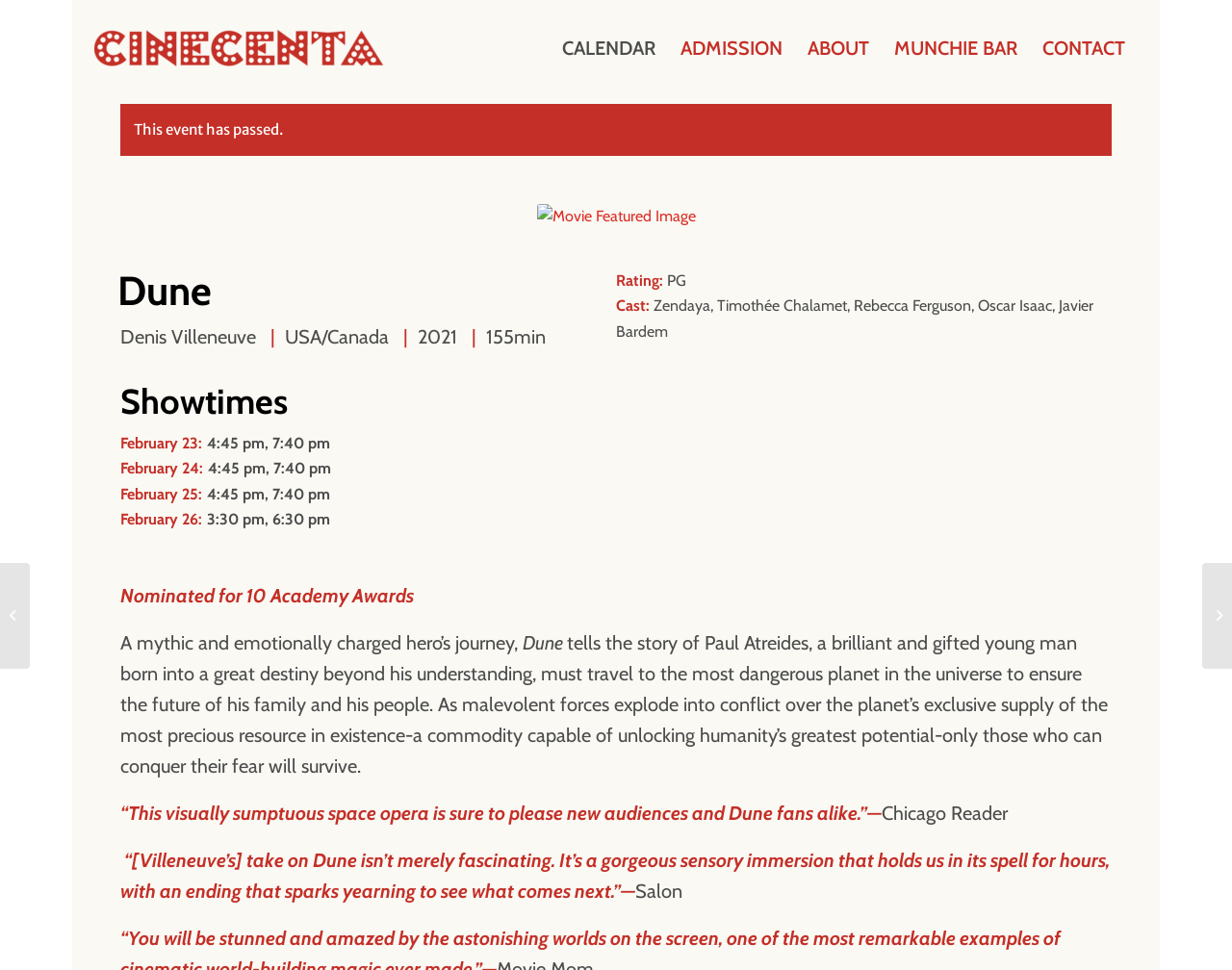Elaborate on the information and visuals displayed on the webpage.

The webpage is about the movie "Dune" and appears to be a cinema website. At the top, there is a navigation menu with five items: "CALENDAR", "ADMISSION", "ABOUT", "MUNCHIE BAR", and "CONTACT". Below the menu, there is a notice stating "This event has passed."

To the left of the notice, there is a large image of the movie "Dune", and above the image, the title "Dune" is displayed in a large font. Below the title, the director's name "Denis Villeneuve" is listed, followed by the country of origin "USA/Canada", the release year "2021", and the runtime "155min".

On the right side of the image, there is a section displaying the movie's rating "PG" and the cast, which includes "Zendaya, Timothée Chalamet, Rebecca Ferguson, Oscar Isaac, Javier Bardem".

Below the image, there is a section titled "Showtimes" that lists the movie's showtimes for four consecutive days, with multiple showtimes per day.

Further down, there is a brief summary of the movie, which describes the story of Paul Atreides and his journey to the most dangerous planet in the universe. The summary is followed by two quotes from critics, one from the Chicago Reader and one from Salon, praising the movie's visuals and direction.

At the bottom of the page, there are two links to other movies, "Norma Rae" and "Spencer", which are likely other movies being shown at the cinema.